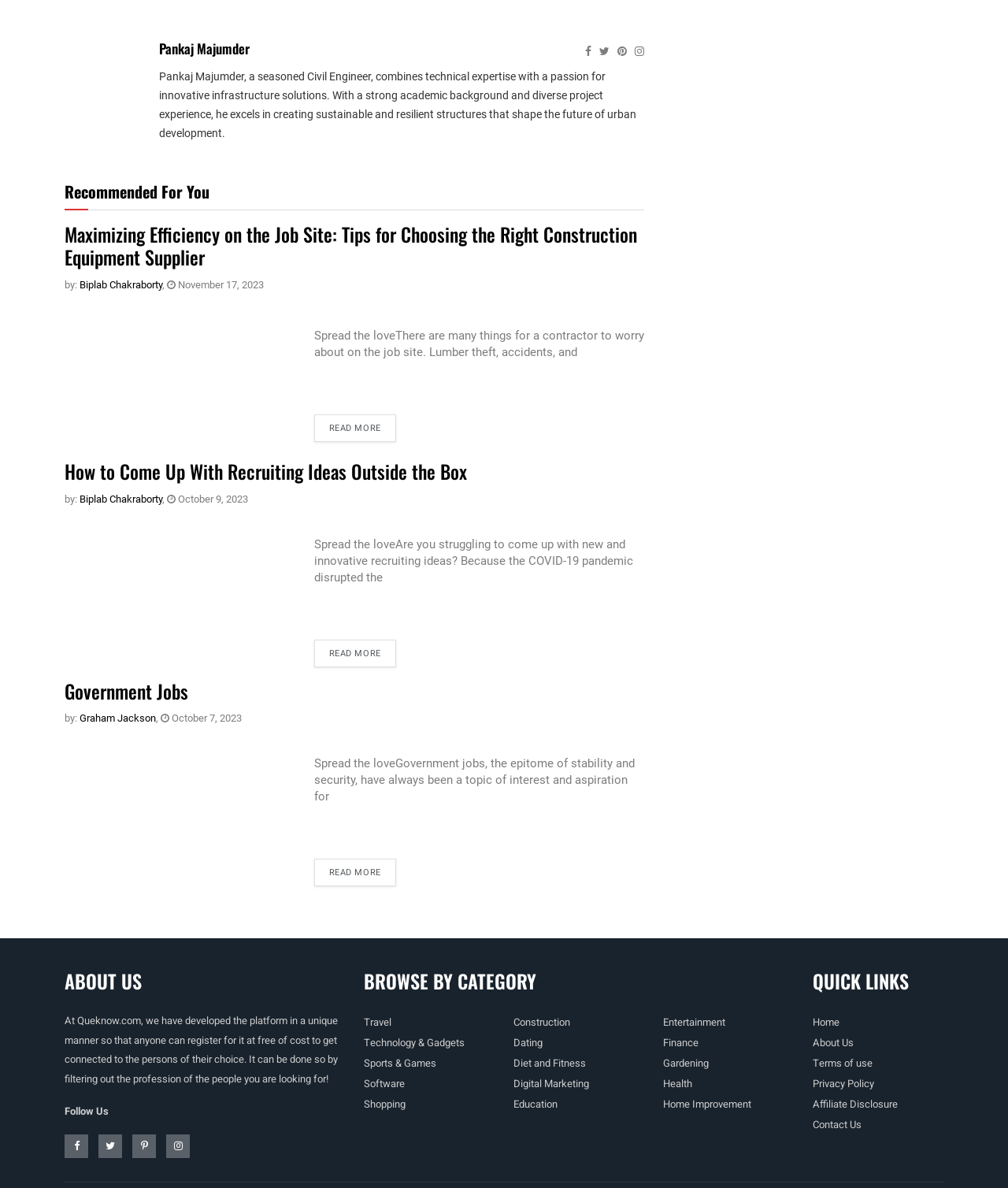Identify the bounding box coordinates for the region of the element that should be clicked to carry out the instruction: "Follow Pankaj Majumder". The bounding box coordinates should be four float numbers between 0 and 1, i.e., [left, top, right, bottom].

[0.158, 0.034, 0.248, 0.048]